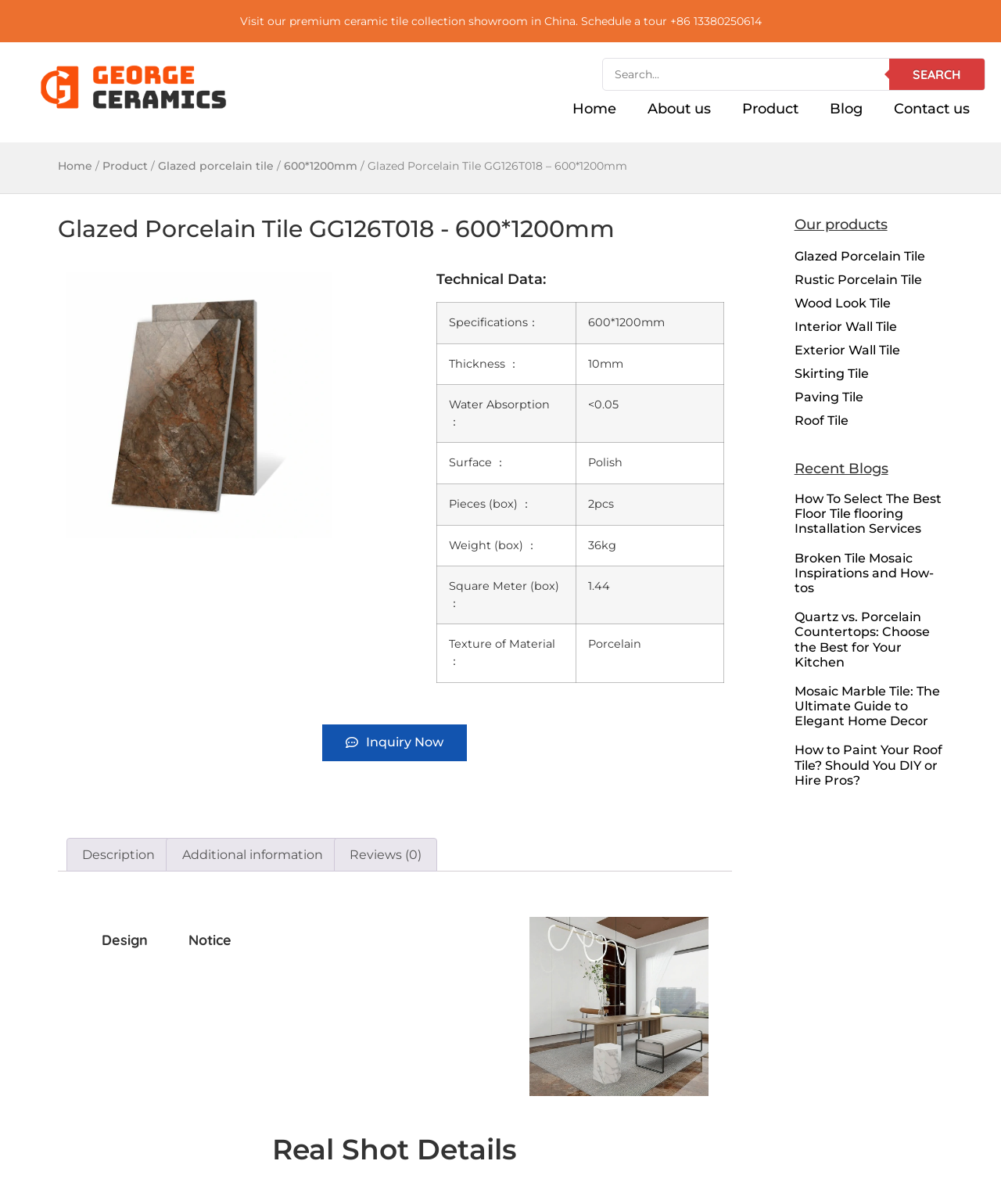Given the element description "Home", identify the bounding box of the corresponding UI element.

None